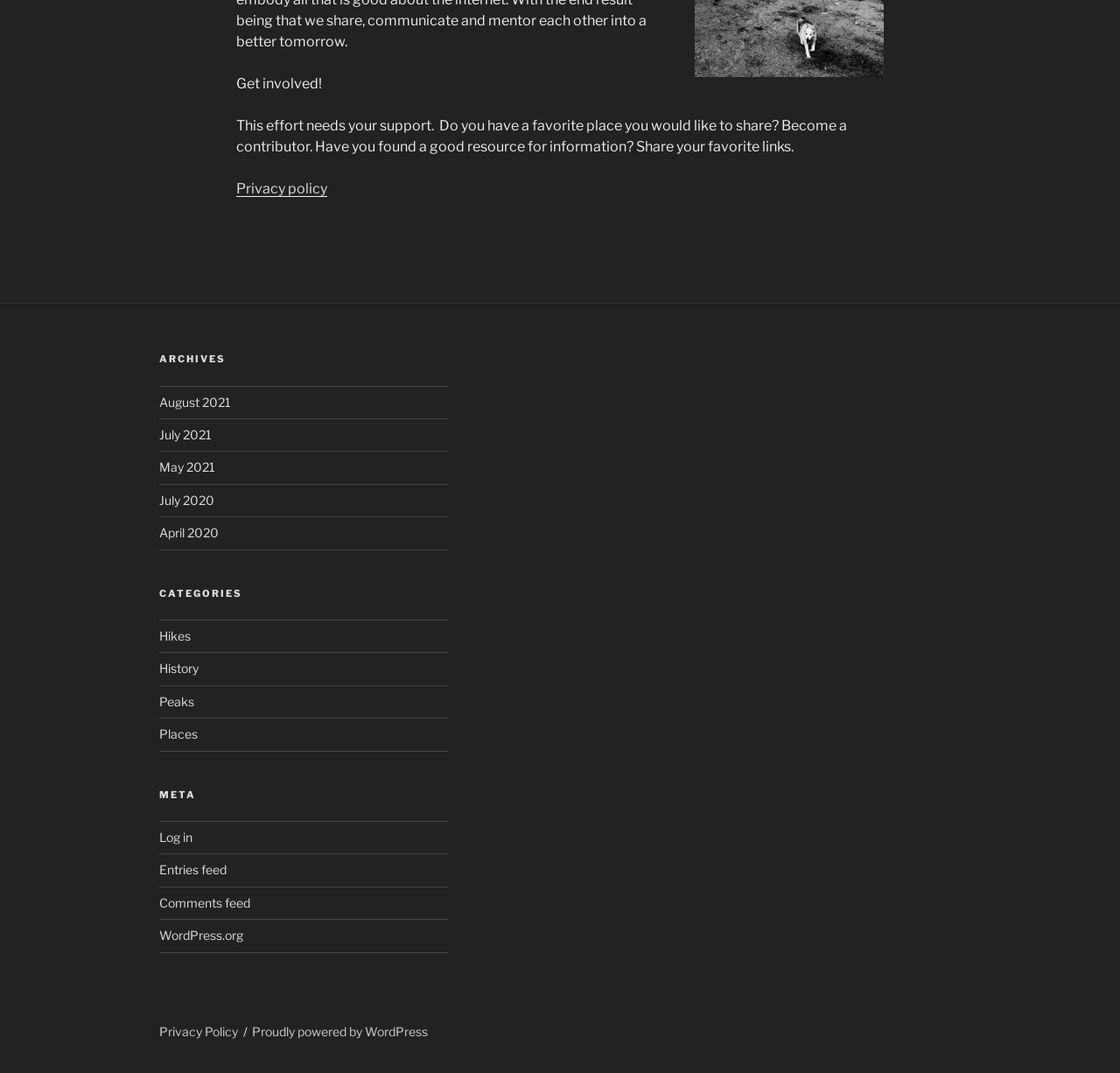Specify the bounding box coordinates of the region I need to click to perform the following instruction: "Explore 'Hikes' category". The coordinates must be four float numbers in the range of 0 to 1, i.e., [left, top, right, bottom].

[0.142, 0.586, 0.17, 0.6]